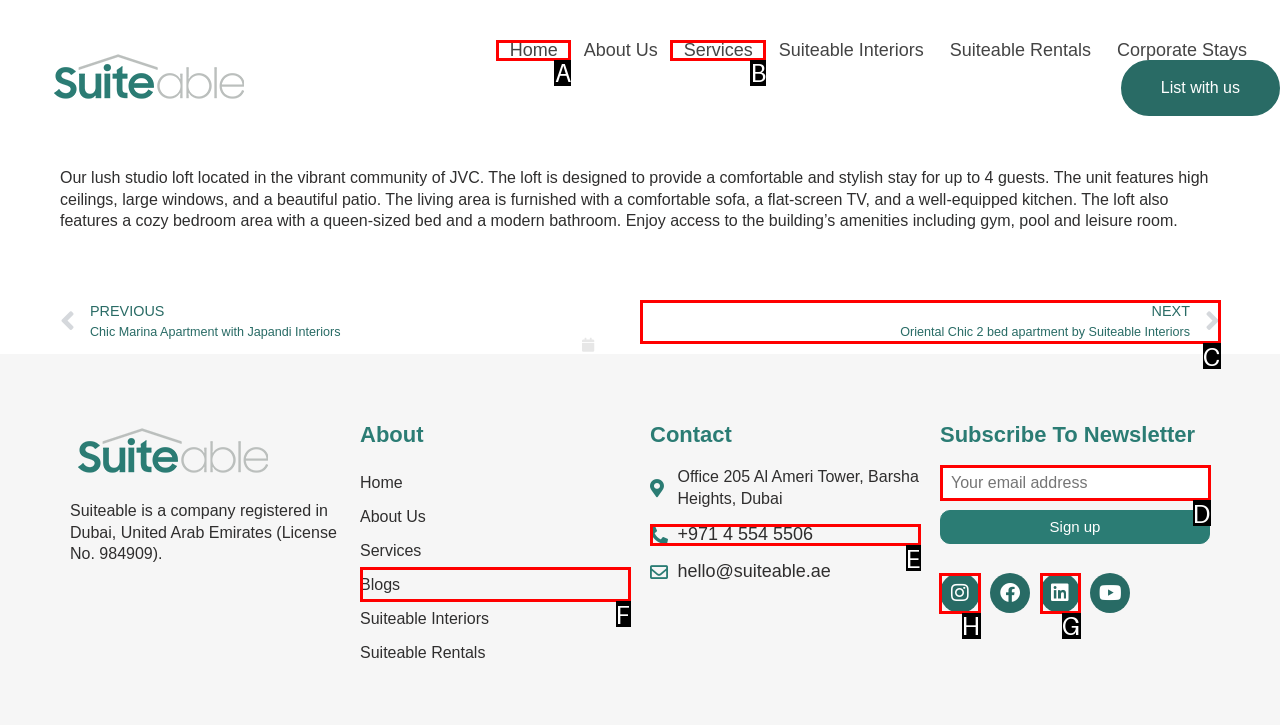Determine which UI element you should click to perform the task: Follow Suiteable on Instagram
Provide the letter of the correct option from the given choices directly.

H